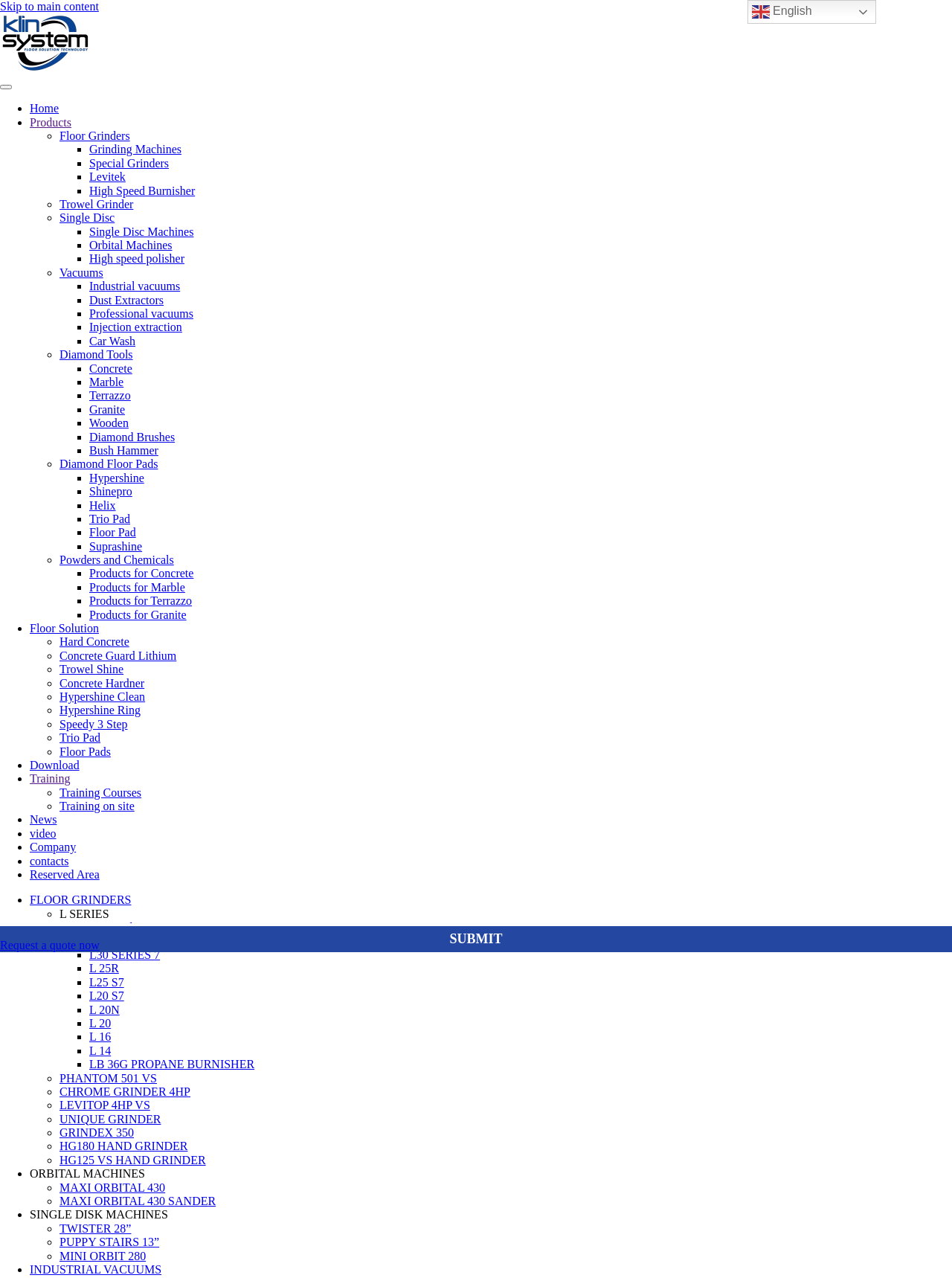What type of grinder is Levitek?
Please provide a single word or phrase as your answer based on the image.

Special Grinder